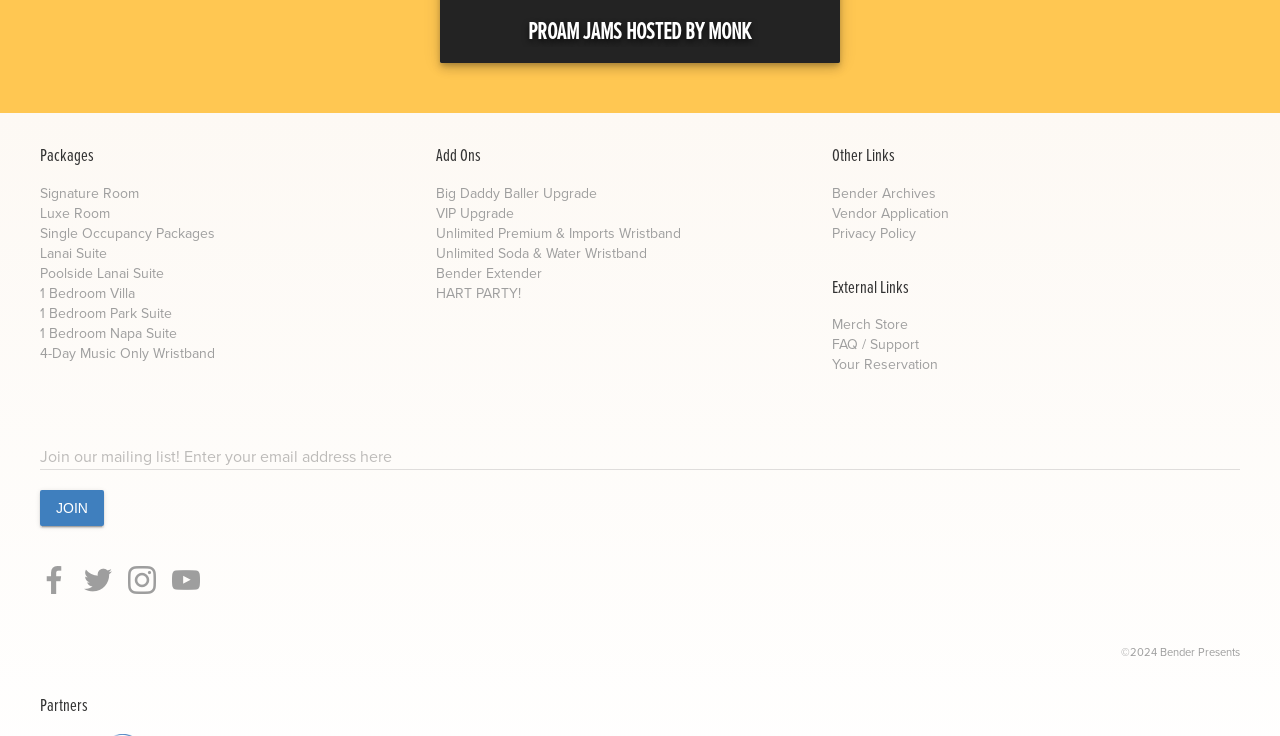Please locate the bounding box coordinates of the element that needs to be clicked to achieve the following instruction: "Search for something". The coordinates should be four float numbers between 0 and 1, i.e., [left, top, right, bottom].

None